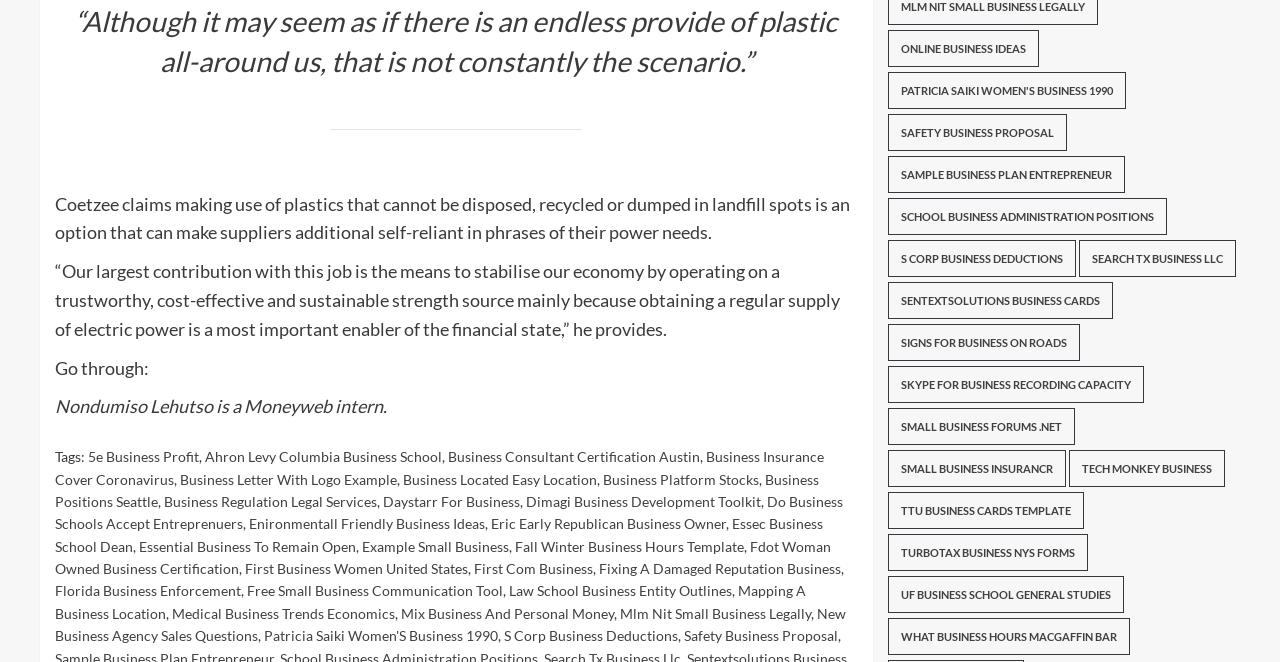Given the element description Mlm Nit Small Business Legally, specify the bounding box coordinates of the corresponding UI element in the format (top-left x, top-left y, bottom-right x, bottom-right y). All values must be between 0 and 1.

[0.484, 0.914, 0.634, 0.939]